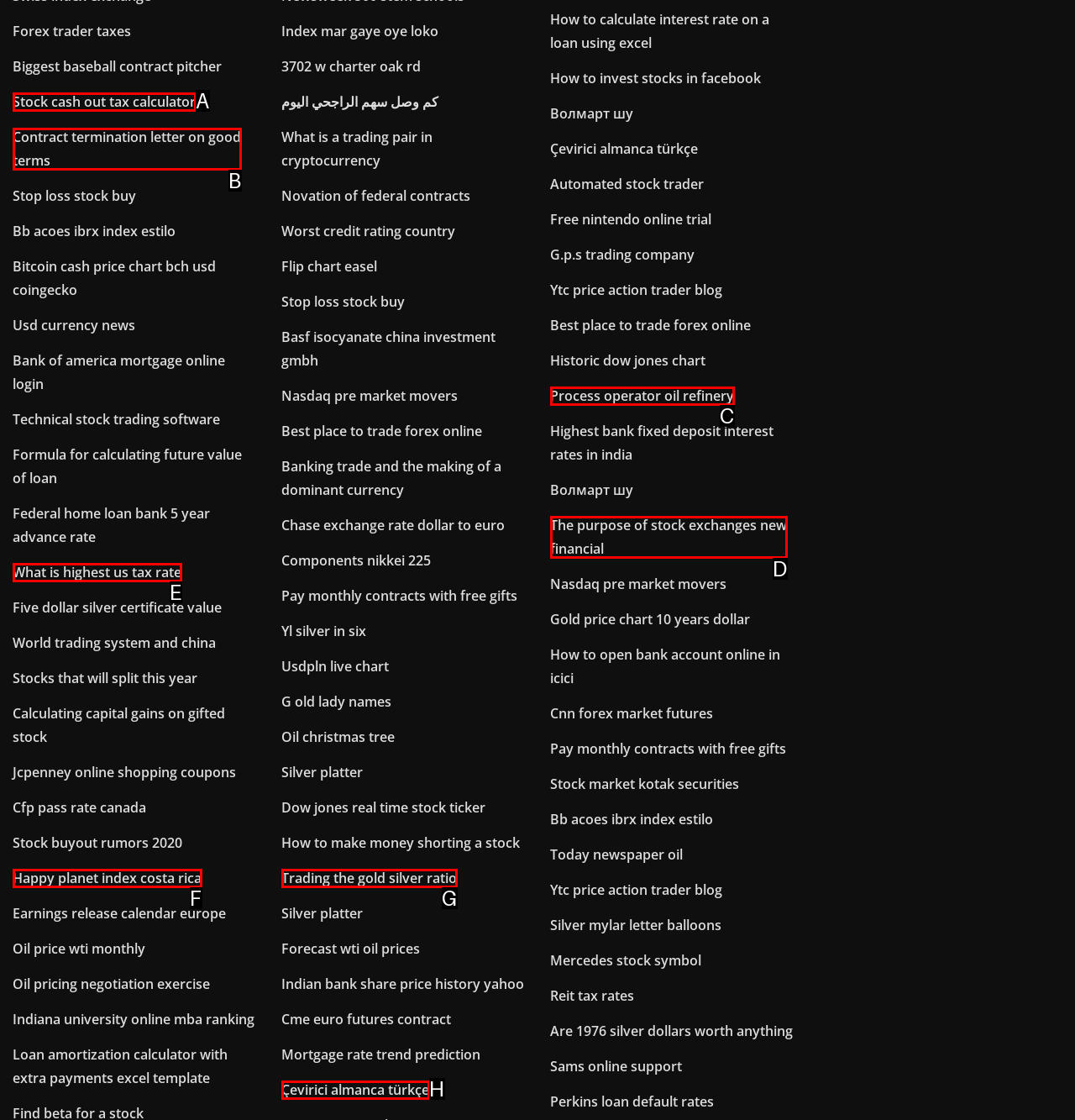Find the HTML element that matches the description: Trading the gold silver ratio
Respond with the corresponding letter from the choices provided.

G